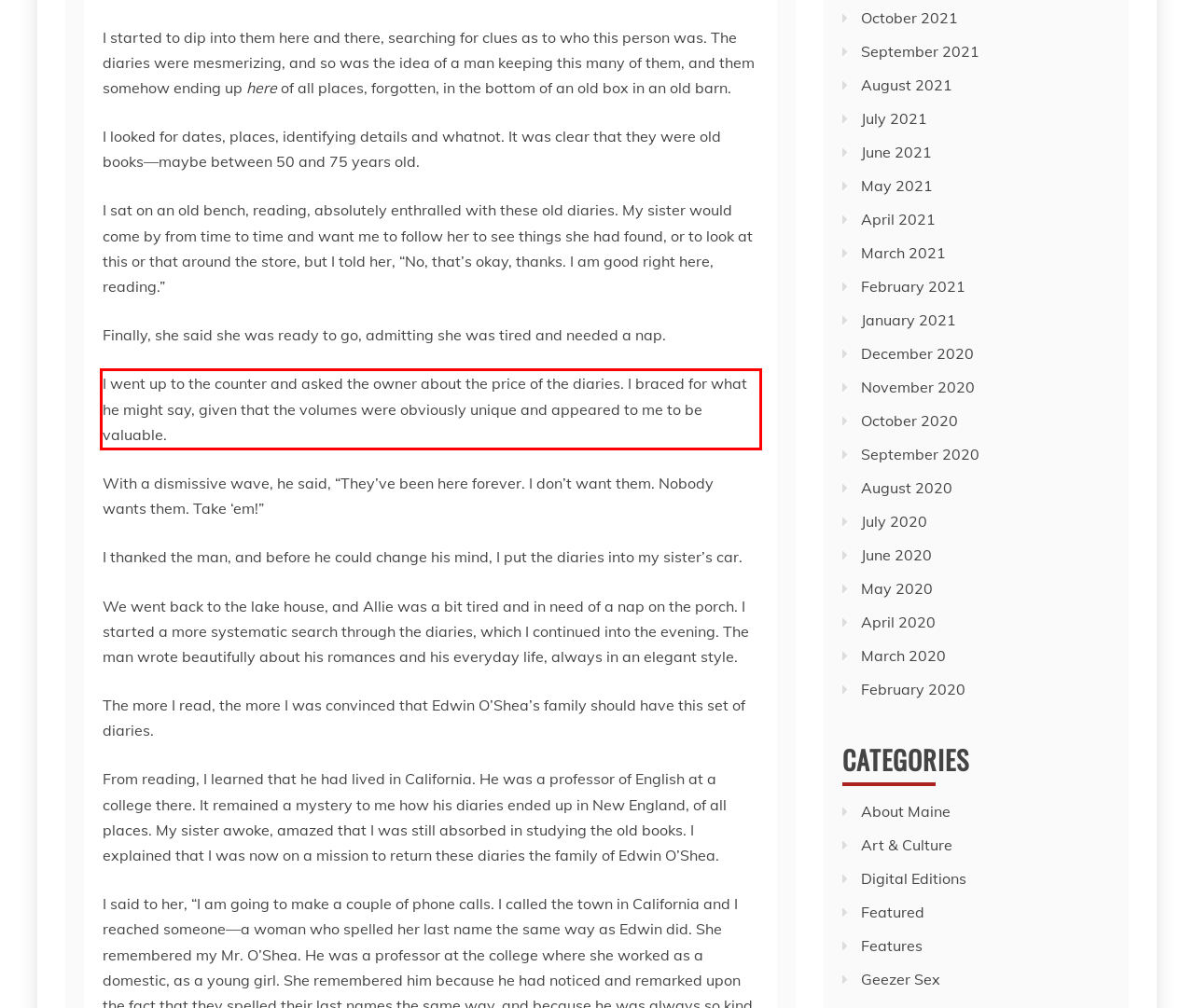You have a screenshot of a webpage with a red bounding box. Use OCR to generate the text contained within this red rectangle.

I went up to the counter and asked the owner about the price of the diaries. I braced for what he might say, given that the volumes were obviously unique and appeared to me to be valuable.